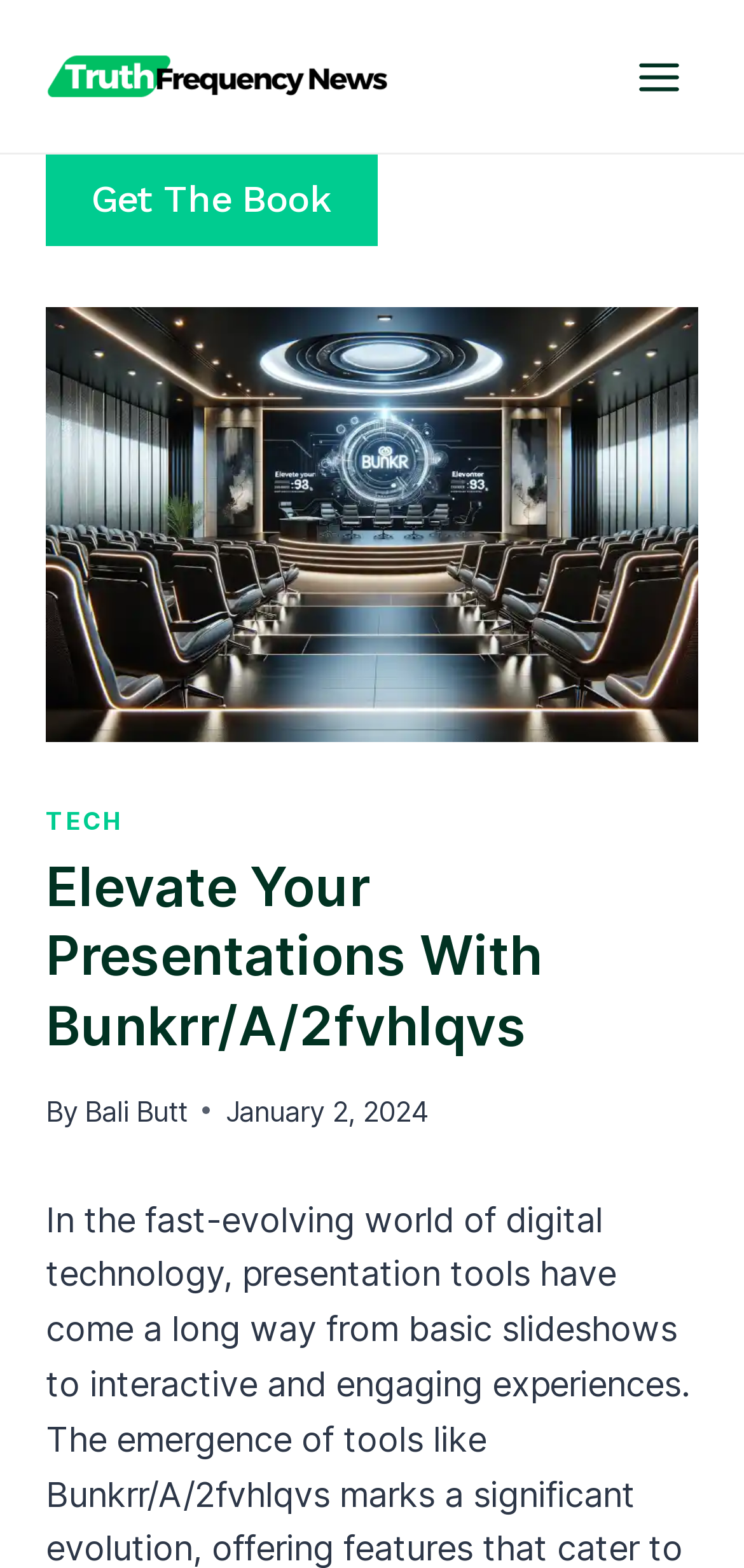Determine the main headline of the webpage and provide its text.

​​Elevate Your Presentations With Bunkrr/A/2fvhlqvs